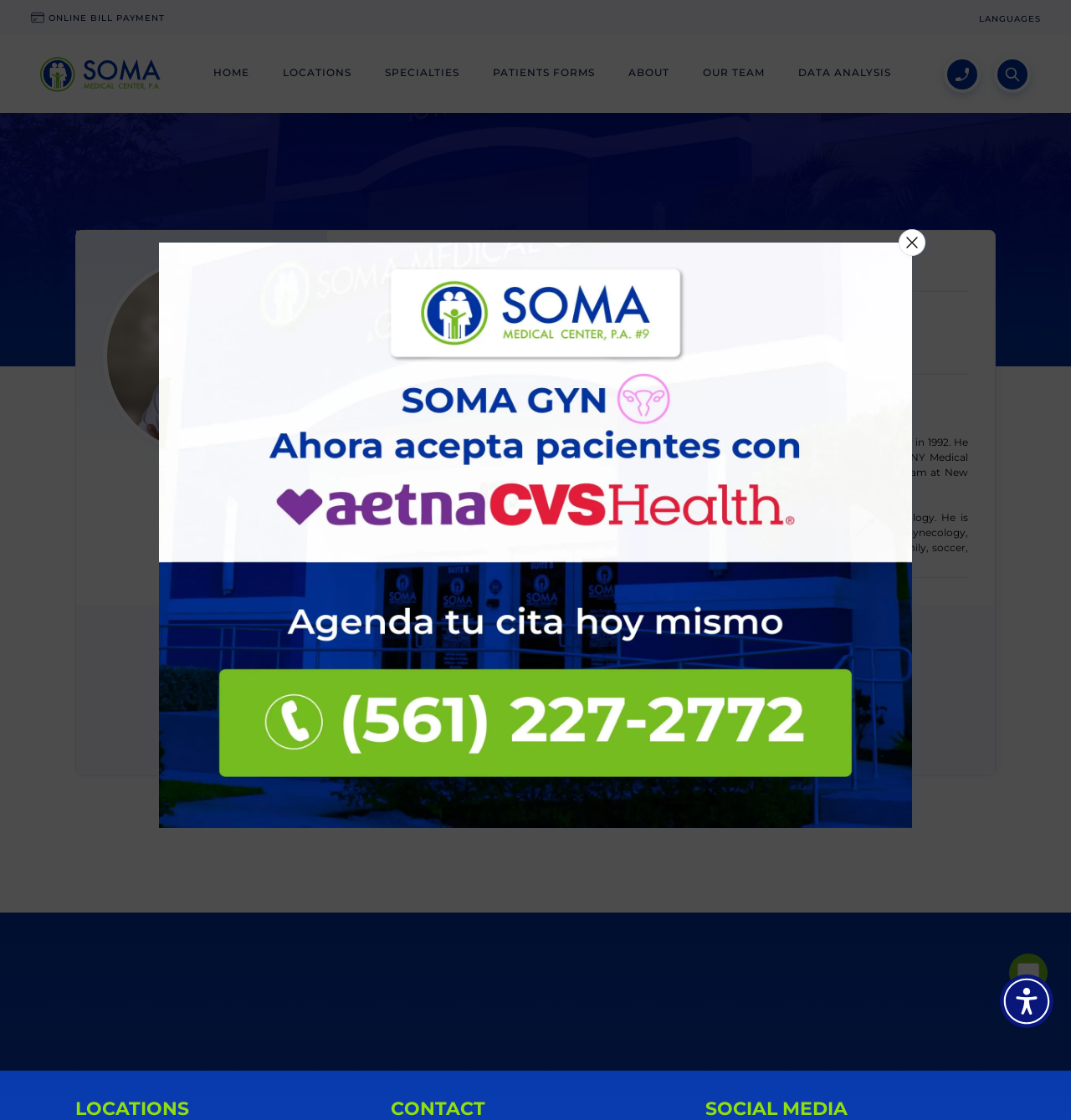Identify the bounding box coordinates of the element that should be clicked to fulfill this task: "Click the Book an appointment link". The coordinates should be provided as four float numbers between 0 and 1, i.e., [left, top, right, bottom].

[0.406, 0.599, 0.594, 0.632]